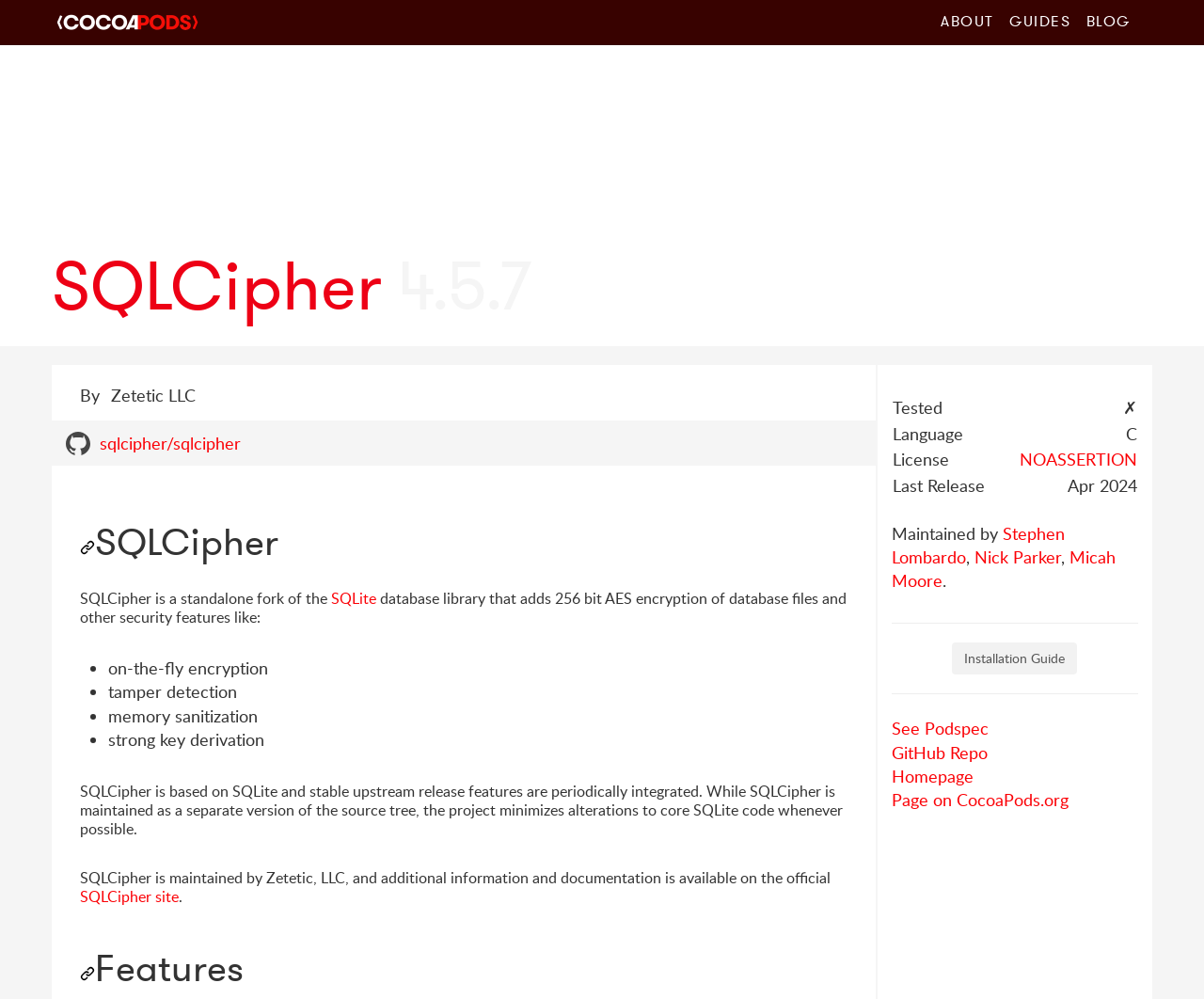Explain the webpage's design and content in an elaborate manner.

This webpage is about SQLCipher, a full database encryption solution for SQLite. At the top, there are four links: '', 'ABOUT', 'GUIDES', and 'BLOG', aligned horizontally. Below these links, there is a heading 'SQLCipher 4.5.7' followed by a table with four rows, each containing two cells. The table displays information about SQLCipher, including its testing status, language, license, and last release date.

Below the table, there is a section with text 'Maintained by' followed by three links to the maintainers' names: Stephen Lombardo, Nick Parker, and Micah Moore. A horizontal separator line divides this section from the next one, which contains a button labeled 'Installation Guide'.

Another horizontal separator line separates the button from a section with four links: 'See Podspec', 'GitHub Repo', 'Homepage', and 'Page on CocoaPods.org'. Below this section, there is a text 'By Zetetic LLC' followed by a link to 'sqlcipher/sqlcipher'.

The main content of the webpage is about SQLCipher, which is a standalone fork of the SQLite database library that adds 256-bit AES encryption of database files and other security features. The text explains that SQLCipher is based on SQLite and periodically integrates stable upstream release features. The project minimizes alterations to core SQLite code whenever possible.

The webpage also lists the features of SQLCipher, including on-the-fly encryption, tamper detection, memory sanitization, and strong key derivation. At the bottom, there is a heading 'Features' followed by a link to the SQLCipher site, which provides additional information and documentation.